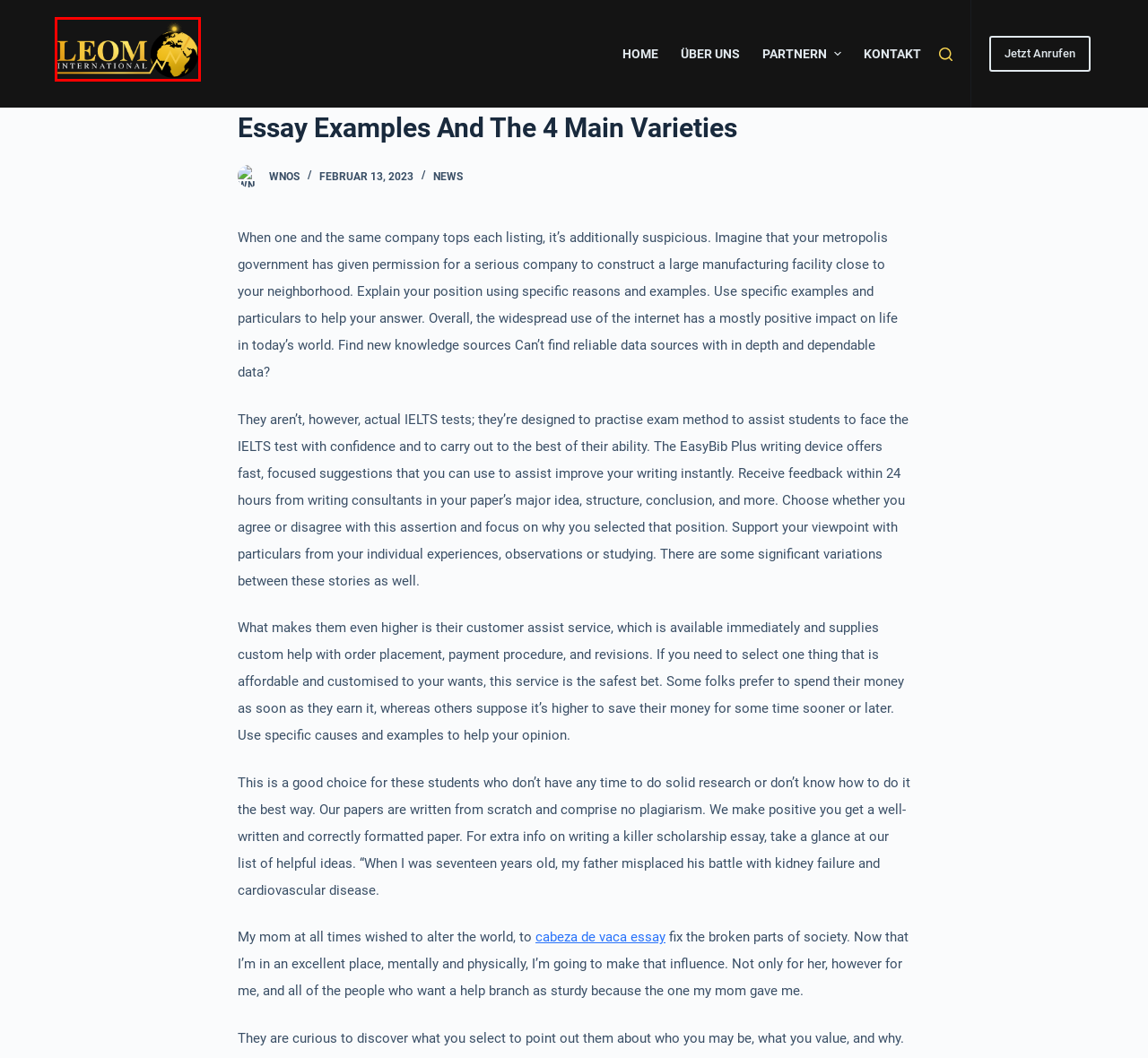You have a screenshot of a webpage with a red bounding box around an element. Identify the webpage description that best fits the new page that appears after clicking the selected element in the red bounding box. Here are the candidates:
A. Impressum - LEOM International
B. Über uns - LEOM International
C. Anmelden ‹ LEOM International —
D. Kontakt - LEOM International
E. C Keywords – StudentShare.org
F. Home - LEOM International
G. News Archive - LEOM International
H. Datenschutz - LEOM International

F